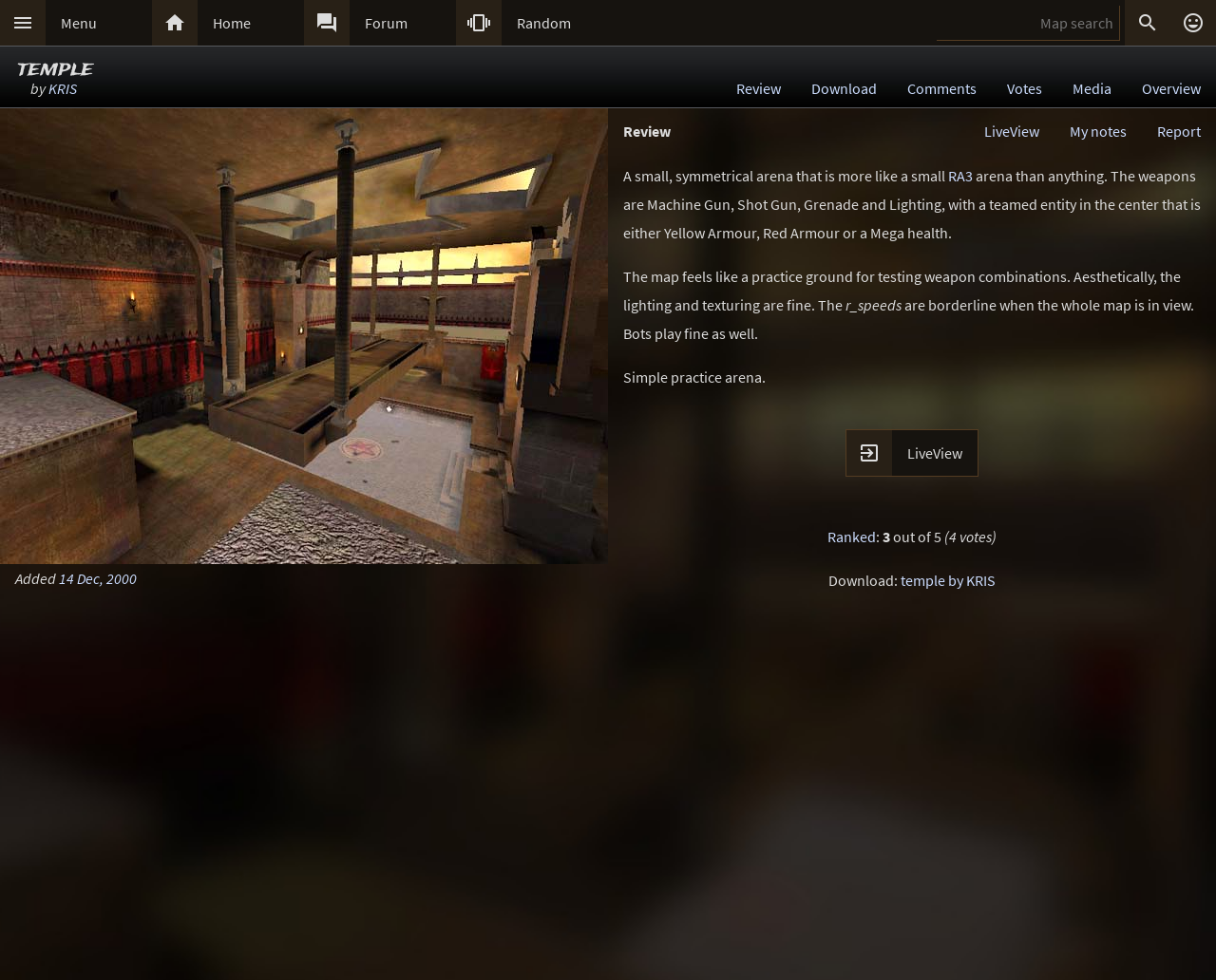Identify the bounding box coordinates of the clickable region to carry out the given instruction: "View the comments".

[0.734, 0.071, 0.816, 0.109]